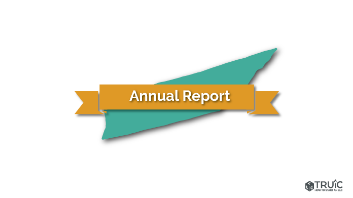What is located in the lower right corner of the image?
Answer the question based on the image using a single word or a brief phrase.

TRUiC branding element